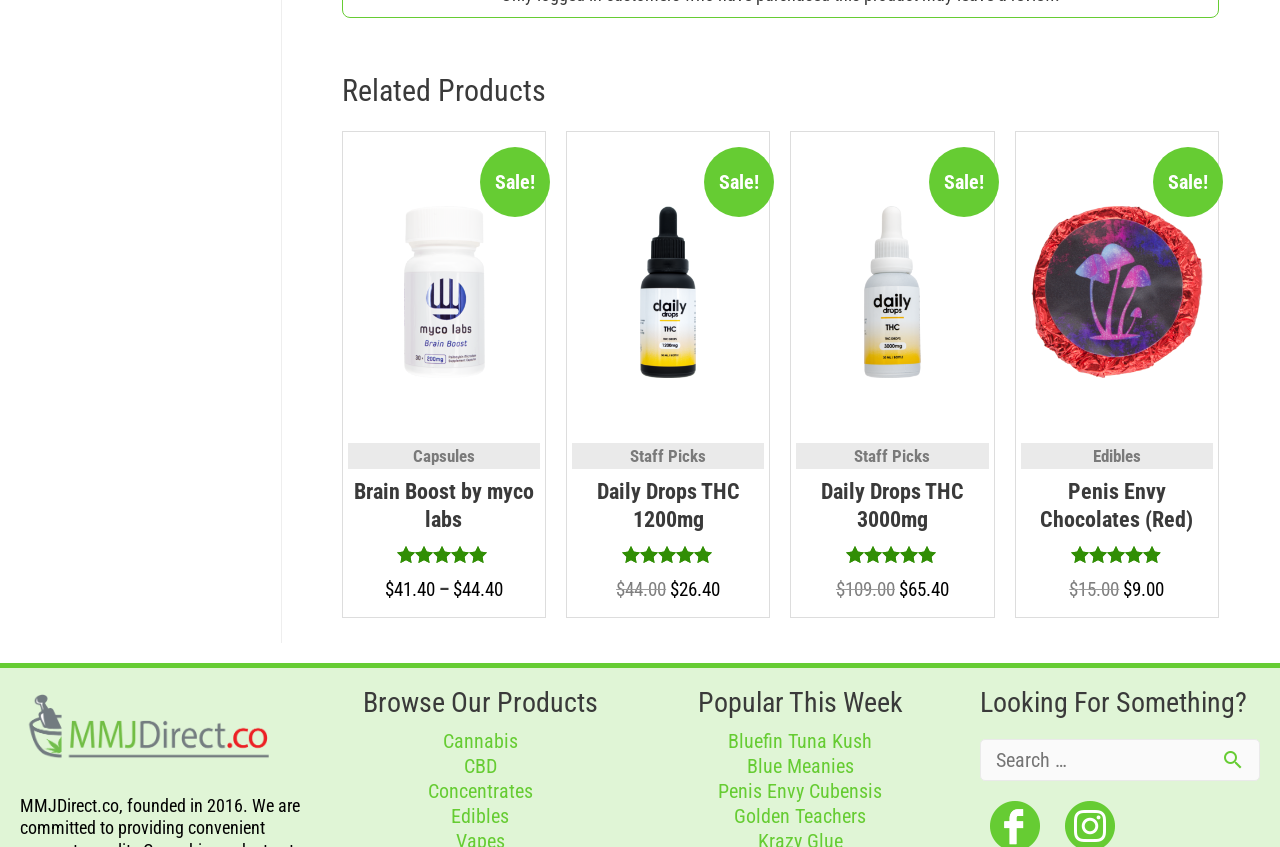Please determine the bounding box coordinates of the element's region to click for the following instruction: "Click on the 'Daily Drops THC 1200mg' link".

[0.447, 0.564, 0.597, 0.631]